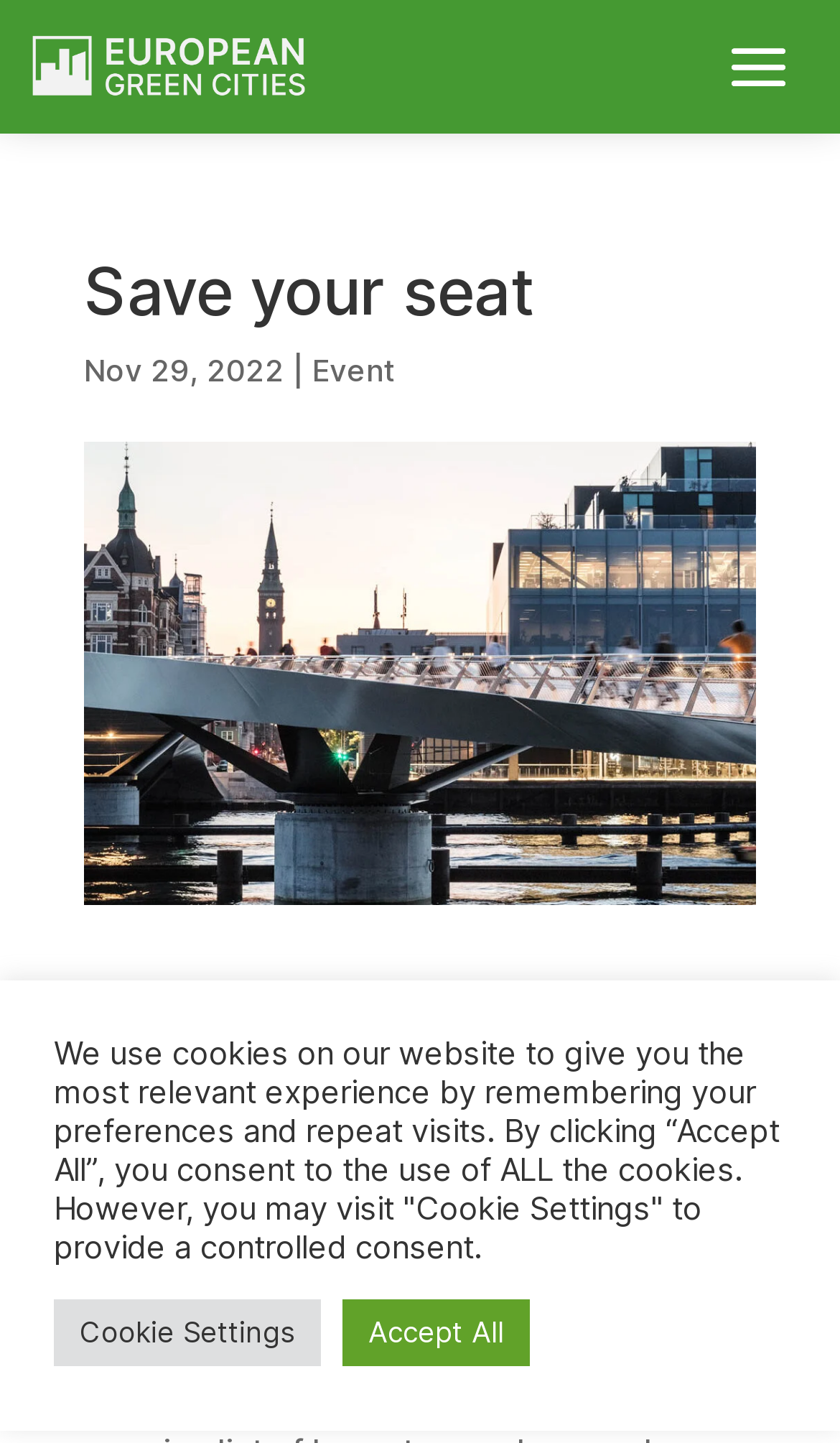What is the theme of the UIA World Congress of Architects?
Give a single word or phrase as your answer by examining the image.

Sustainable futures – leave no one behind